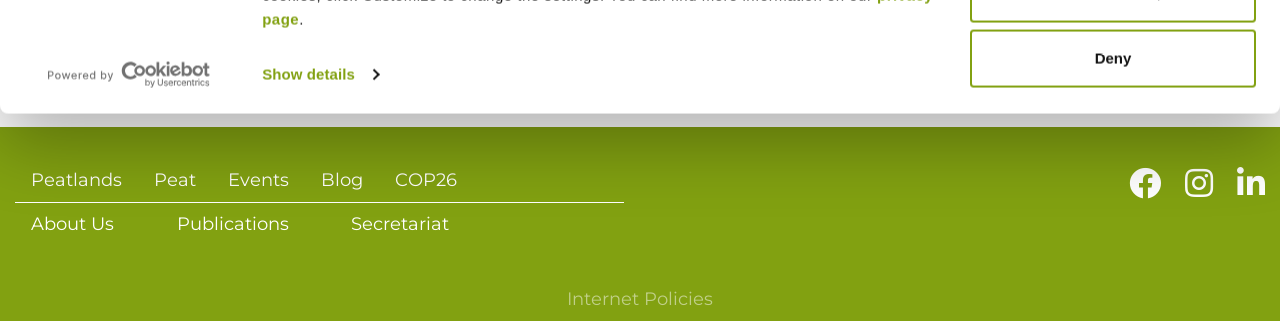Please identify the coordinates of the bounding box for the clickable region that will accomplish this instruction: "Read about Peatlands".

[0.024, 0.526, 0.095, 0.595]